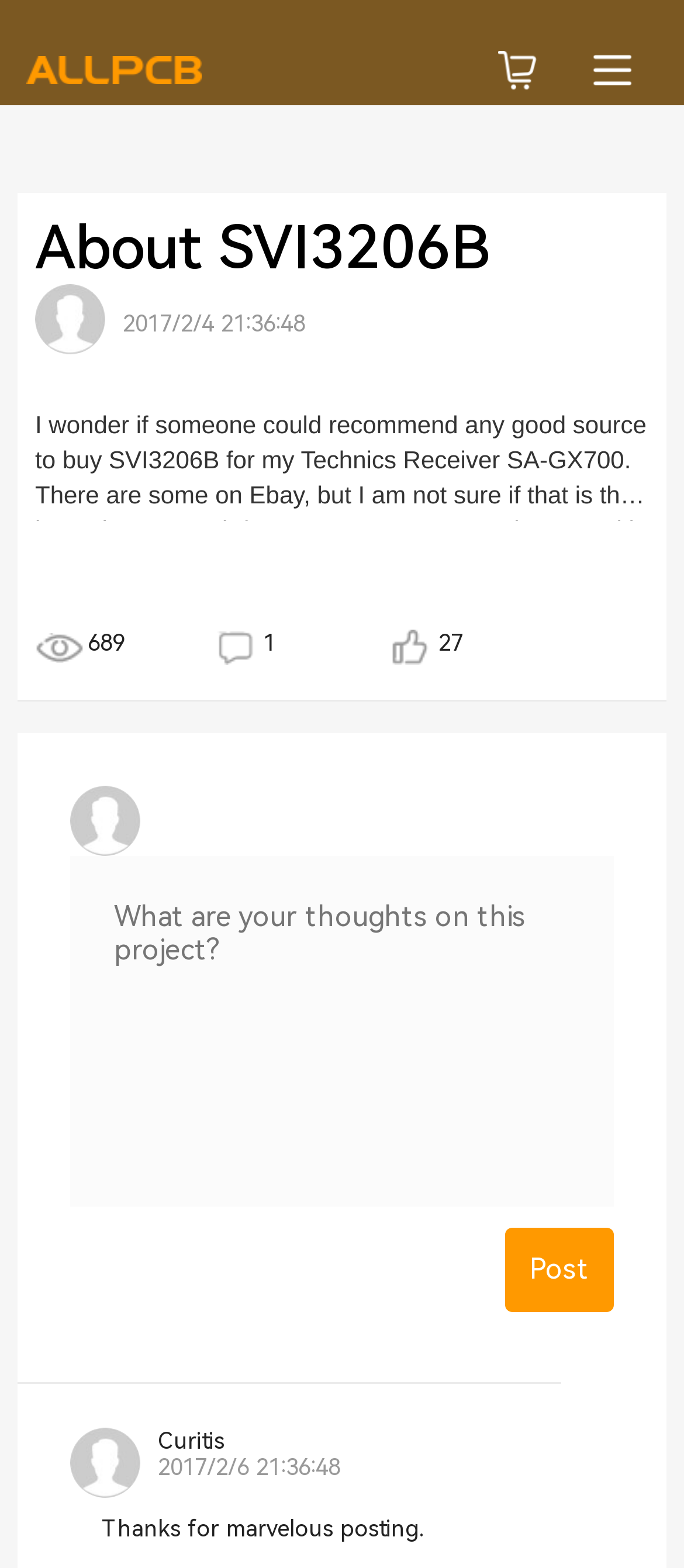How many links are there in the top section of the webpage?
Carefully analyze the image and provide a detailed answer to the question.

In the top section of the webpage, I can see two links, one with an image and another without an image. Therefore, I conclude that there are 2 links in the top section of the webpage.